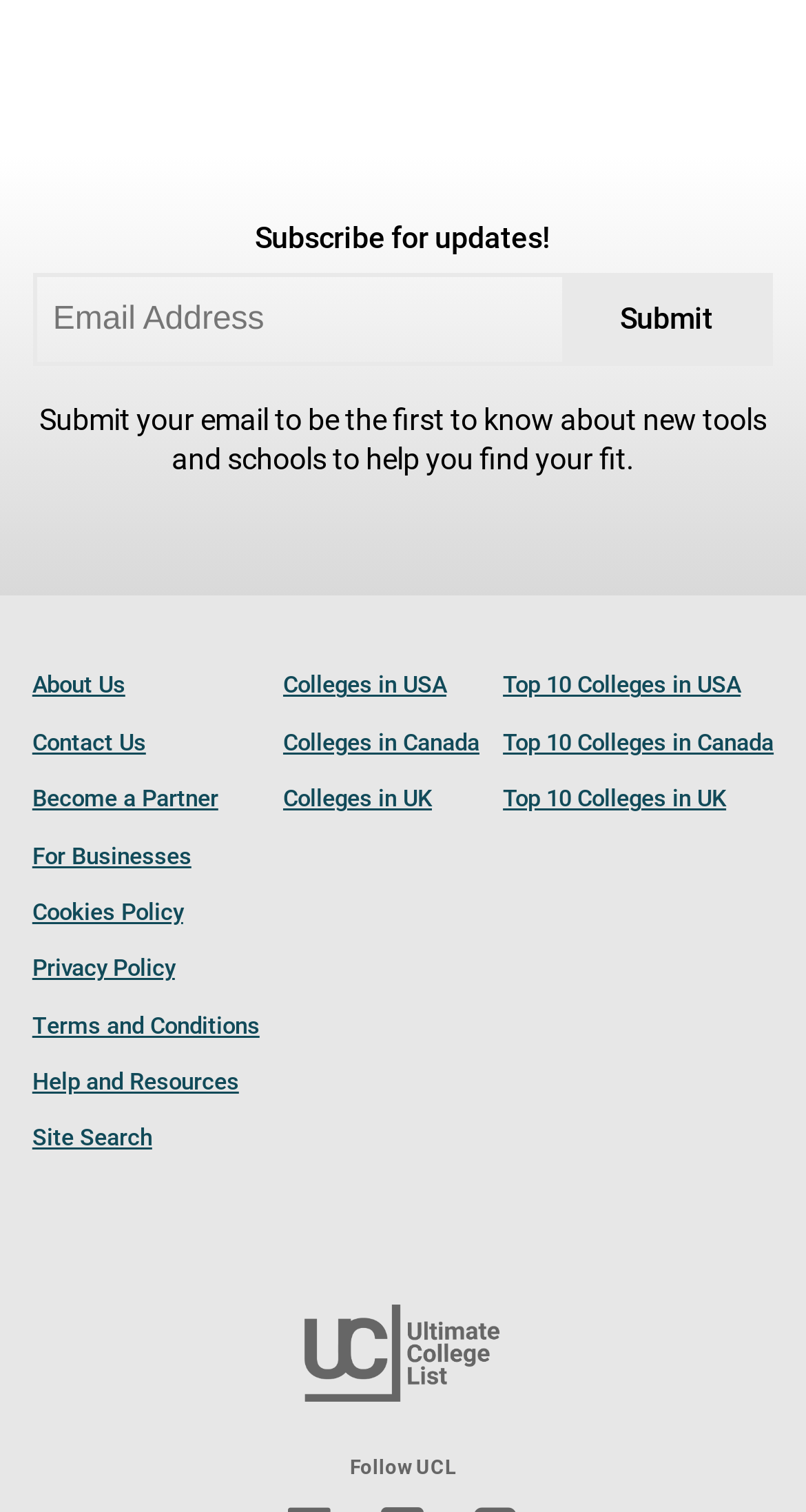Locate the bounding box of the user interface element based on this description: "parent_node: Submit placeholder="Email Address"".

[0.045, 0.184, 0.698, 0.24]